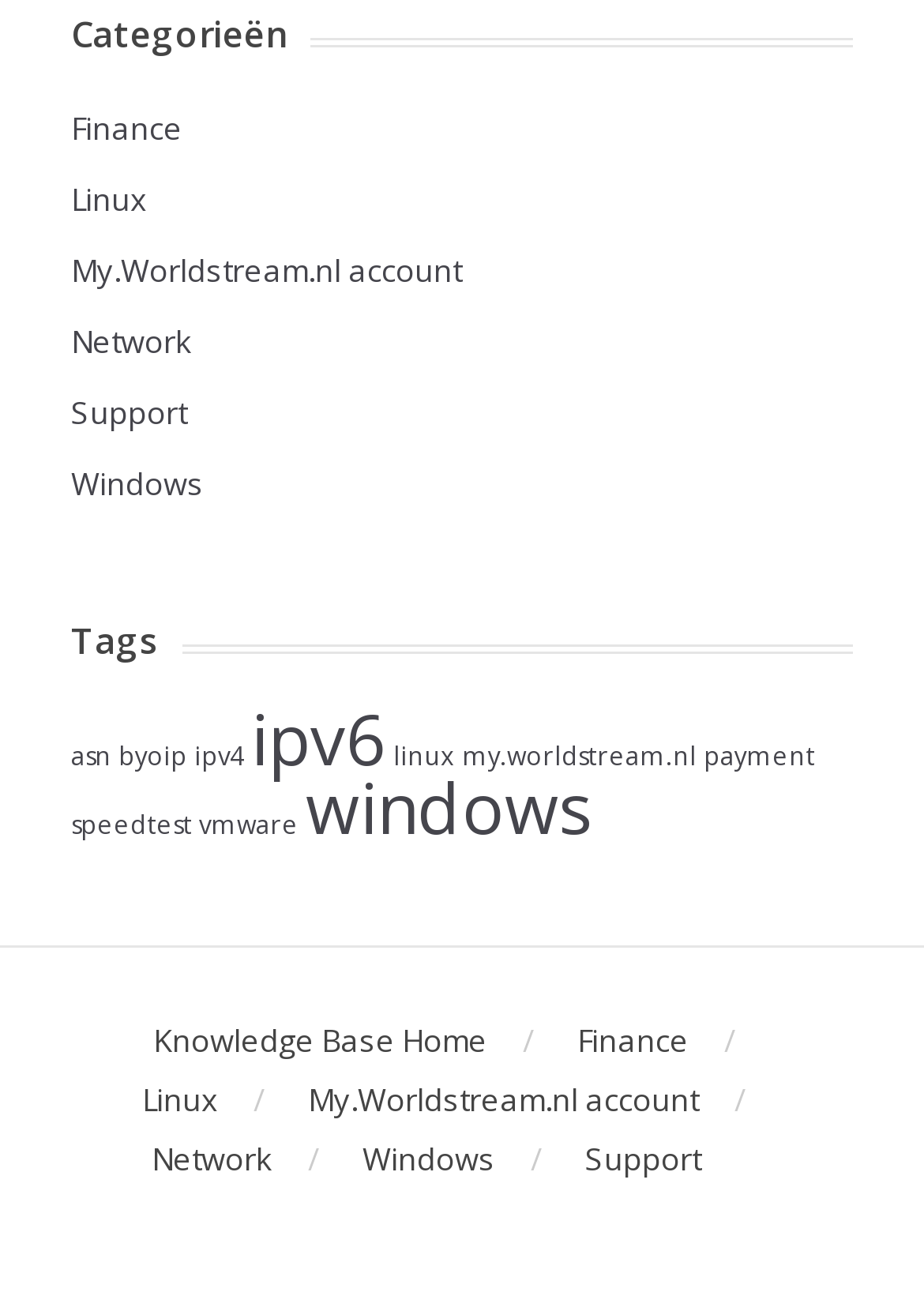Can you give a detailed response to the following question using the information from the image? What is the last tag listed?

I looked at the links under the 'Tags' heading and found that the last one is 'windows (2 items)', so the last tag listed is 'Windows'.